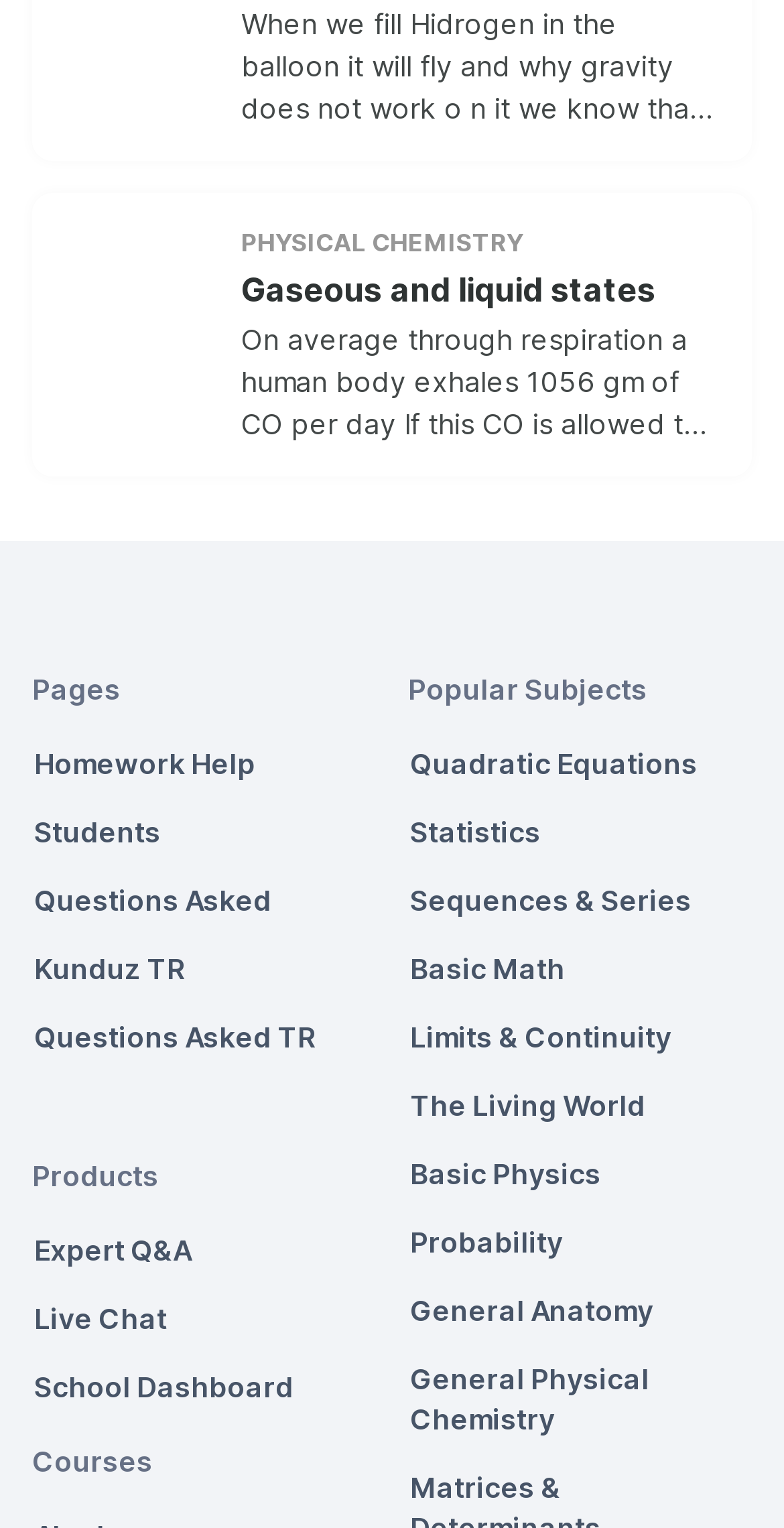Please identify the bounding box coordinates of the area that needs to be clicked to follow this instruction: "Access 'Expert Q&A'".

[0.041, 0.804, 0.246, 0.833]